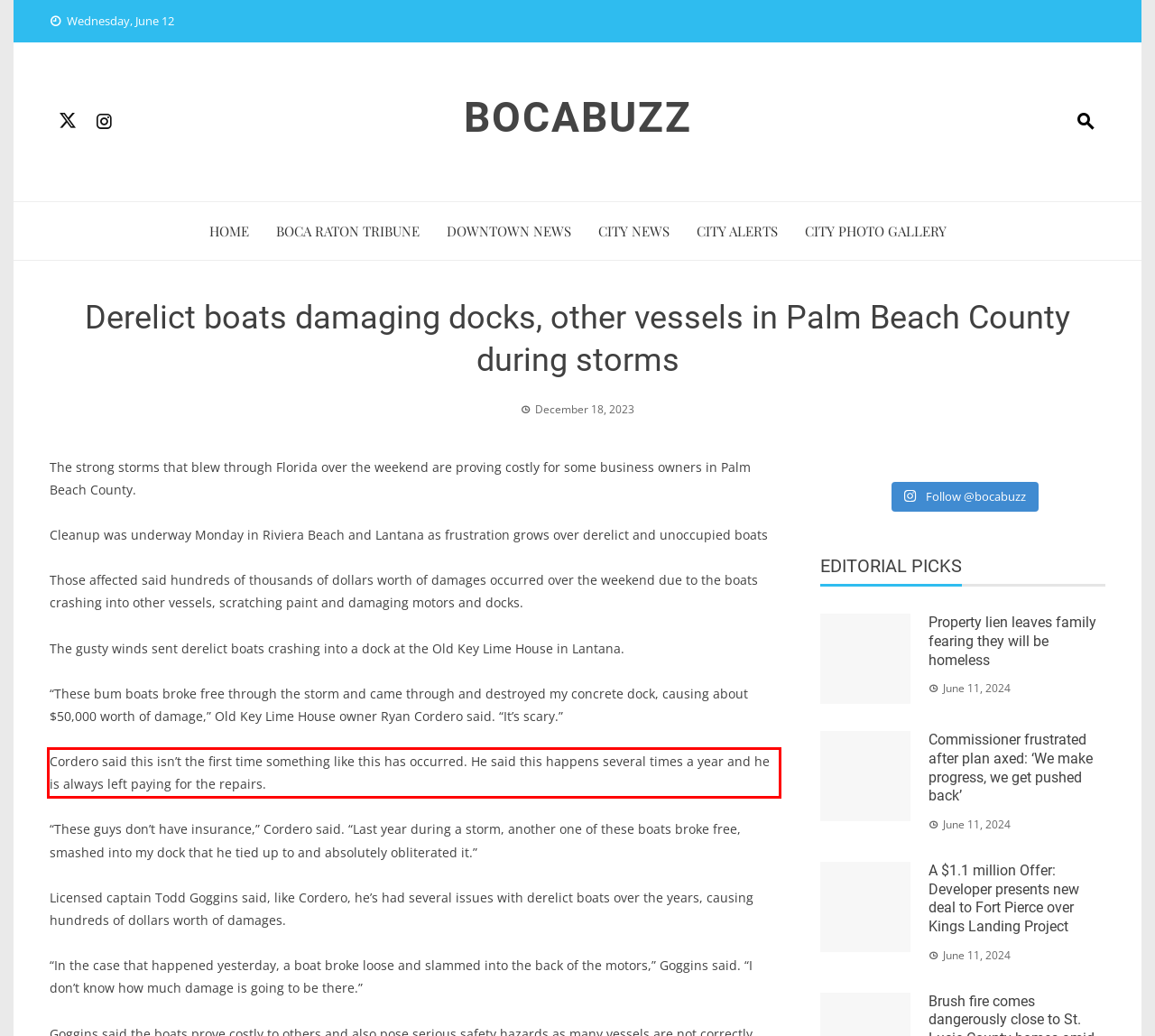You have a webpage screenshot with a red rectangle surrounding a UI element. Extract the text content from within this red bounding box.

Cordero said this isn’t the first time something like this has occurred. He said this happens several times a year and he is always left paying for the repairs.